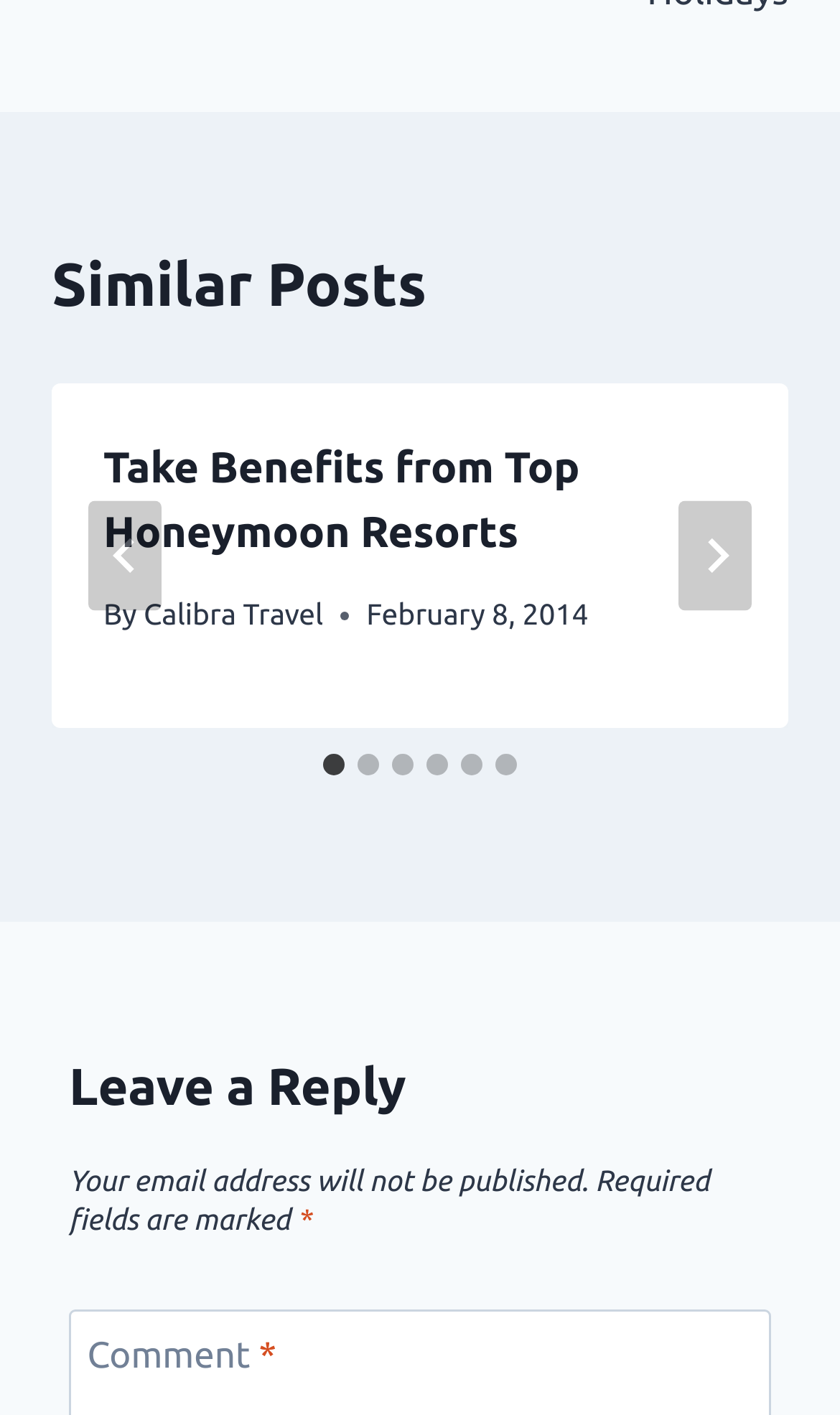Kindly determine the bounding box coordinates for the clickable area to achieve the given instruction: "Go to next slide".

[0.808, 0.354, 0.895, 0.432]